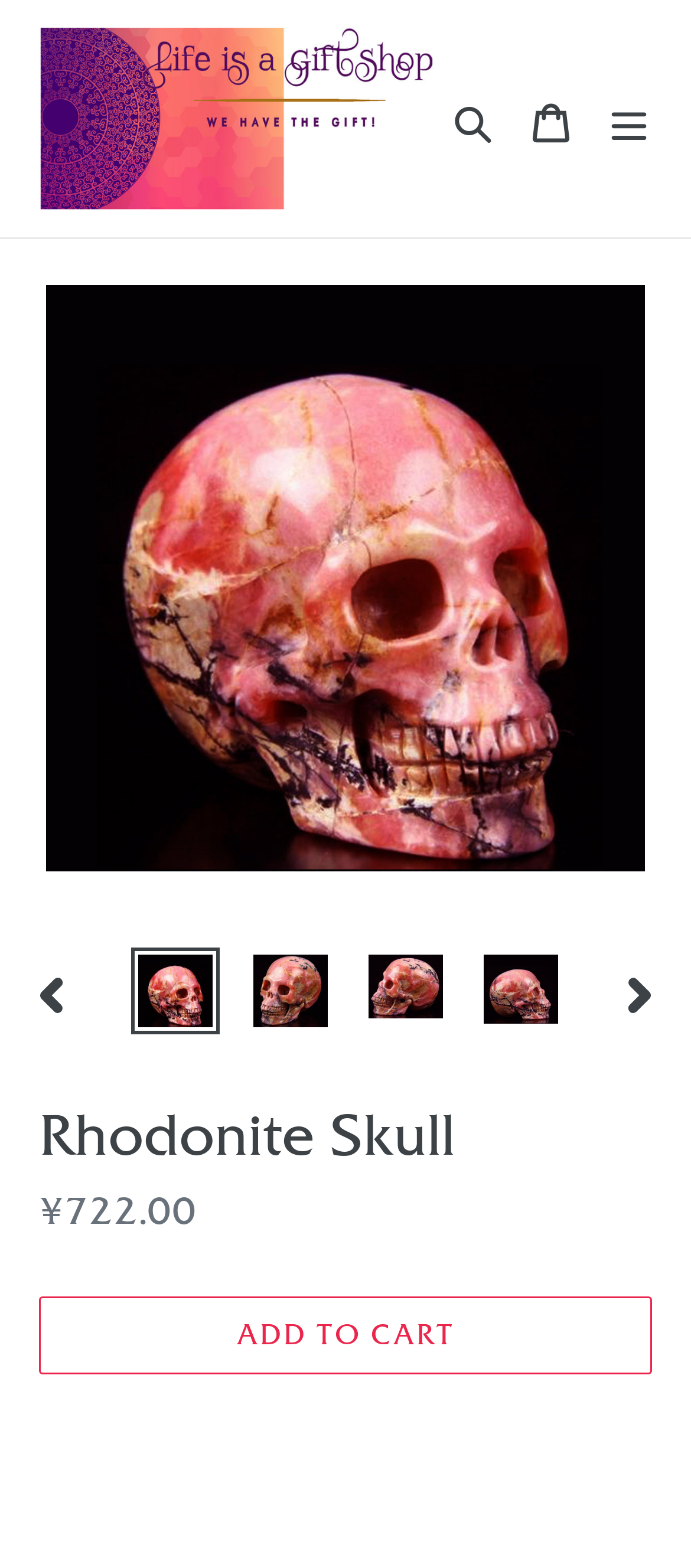Using the information in the image, could you please answer the following question in detail:
What is the regular price of the product?

I determined the answer by looking at the static text element with the text '¥722.00' which is associated with the description list detail element with the text 'Regular price'.